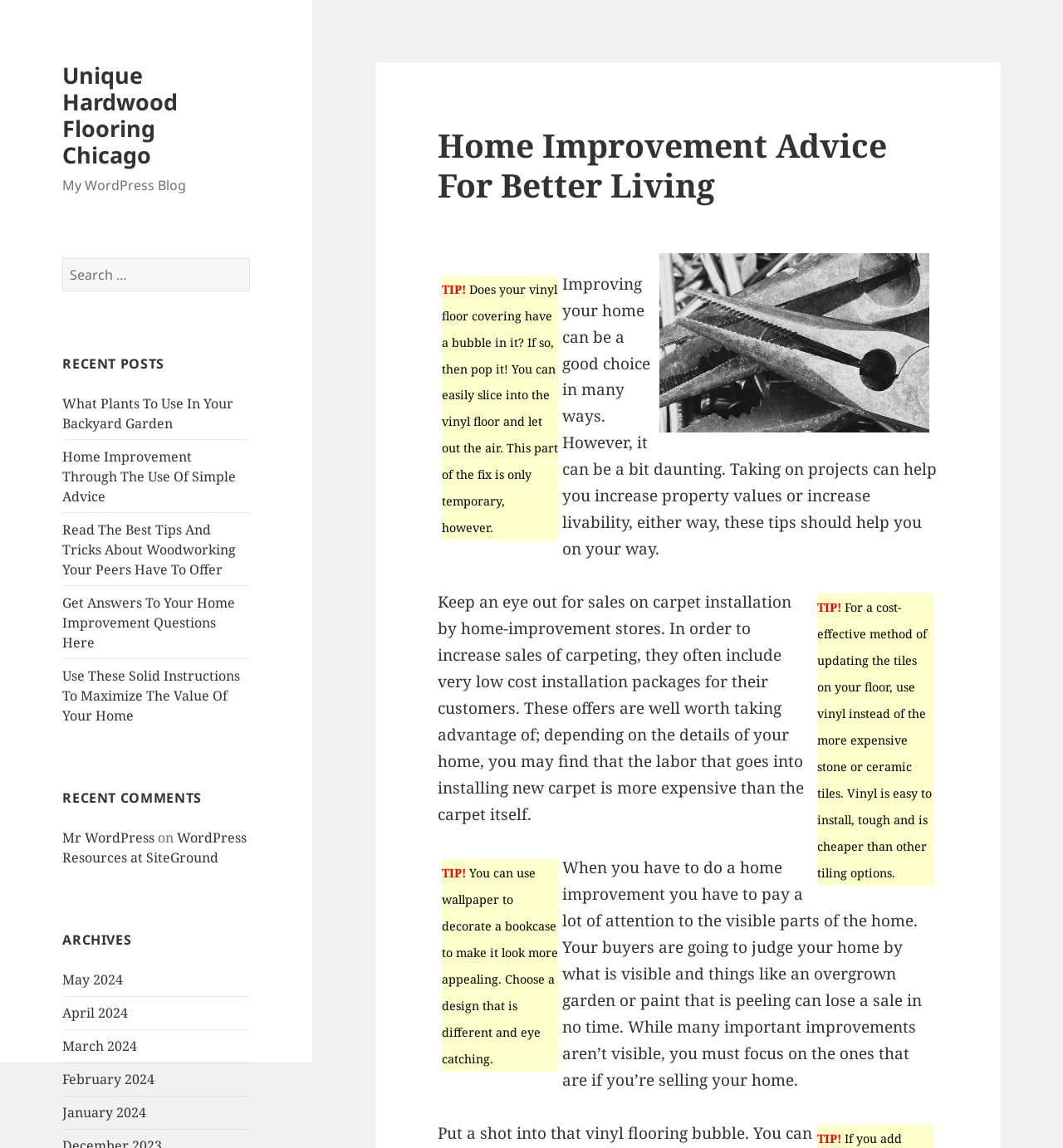Please identify the bounding box coordinates of the clickable region that I should interact with to perform the following instruction: "Read the recent post 'What Plants To Use In Your Backyard Garden'". The coordinates should be expressed as four float numbers between 0 and 1, i.e., [left, top, right, bottom].

[0.059, 0.343, 0.22, 0.377]